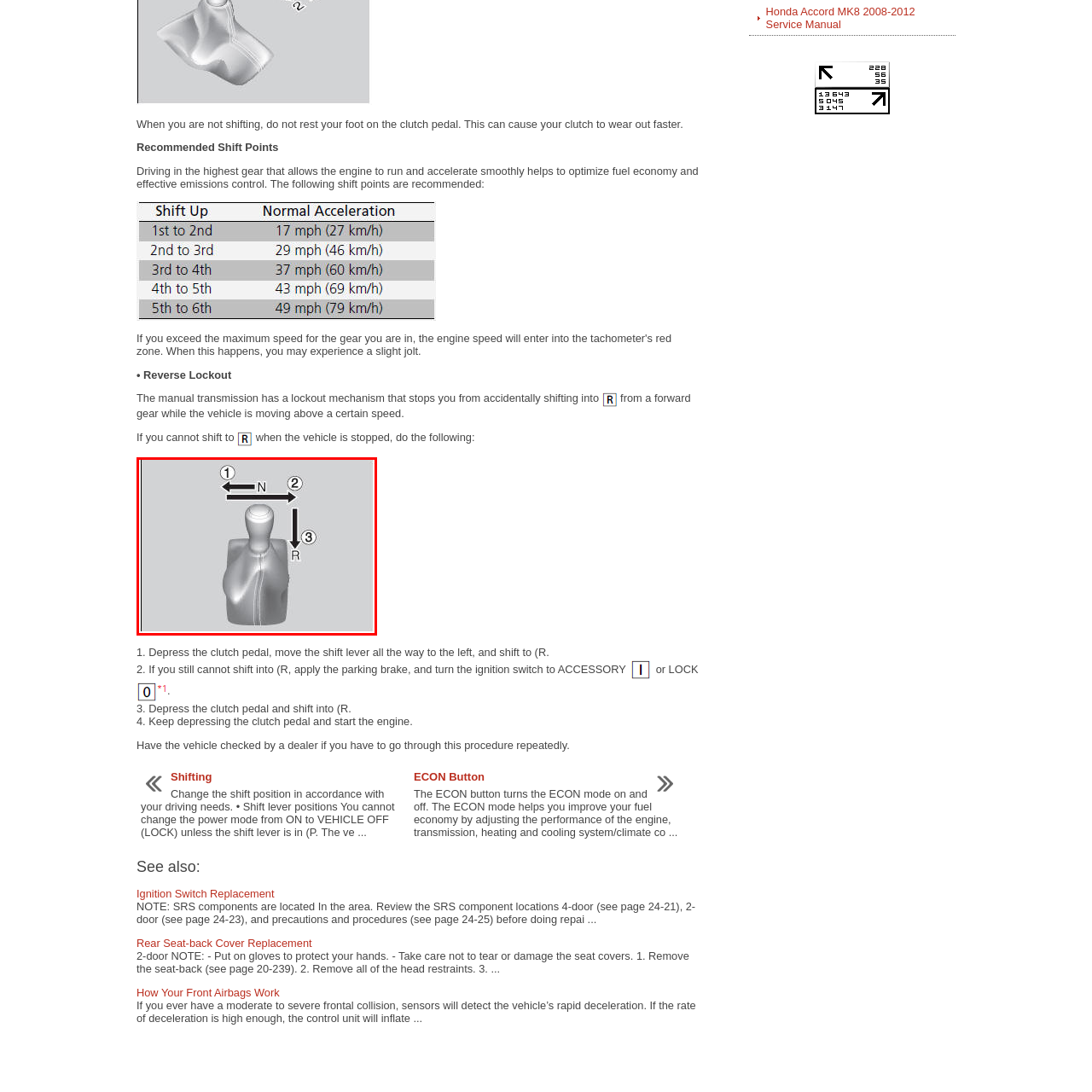Examine the image within the red box and give a concise answer to this question using a single word or short phrase: 
What feature can be engaged using the reverse gear position?

Reverse lockout